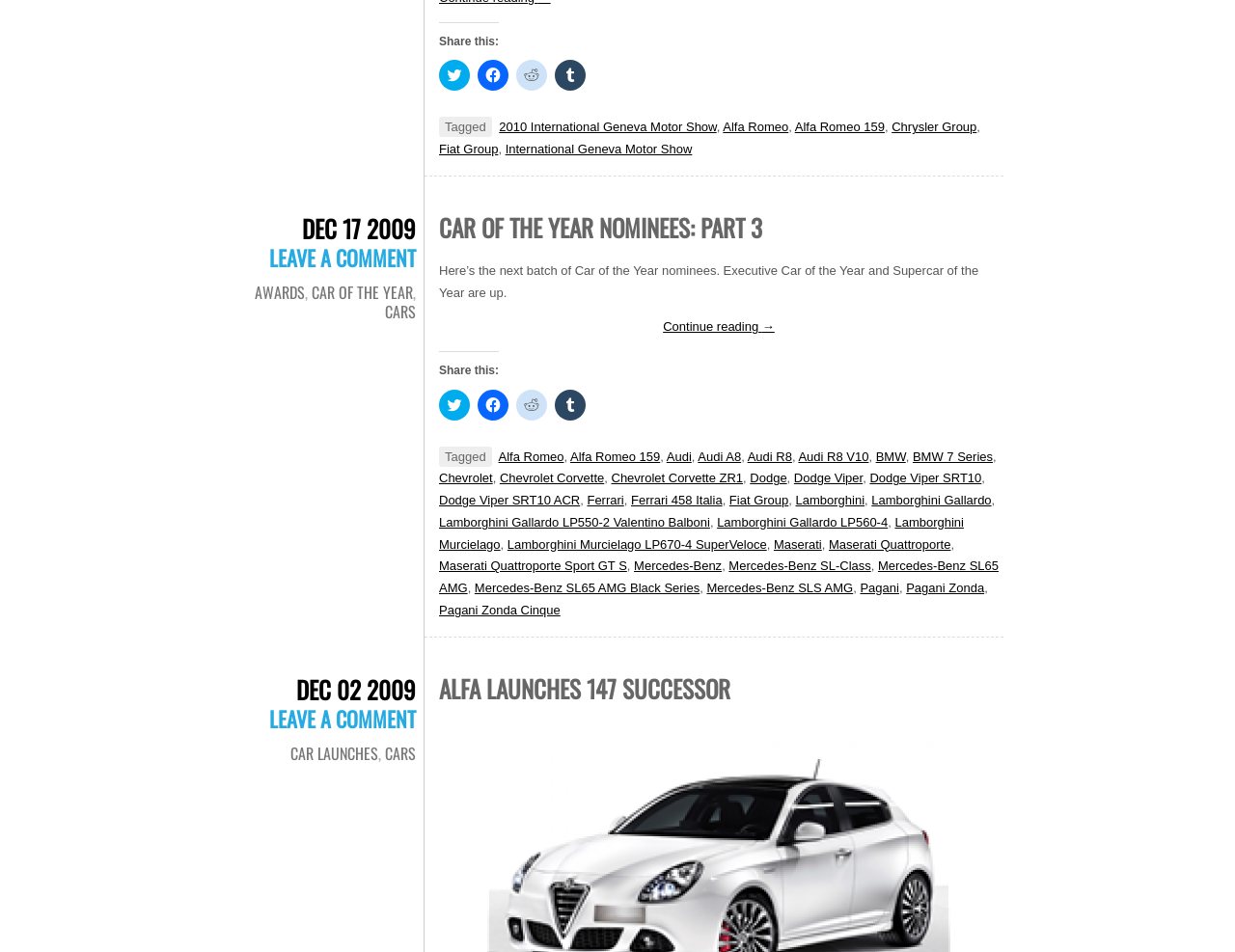Find the bounding box coordinates of the area that needs to be clicked in order to achieve the following instruction: "Read more about Car of the Year nominees". The coordinates should be specified as four float numbers between 0 and 1, i.e., [left, top, right, bottom].

[0.537, 0.336, 0.627, 0.351]